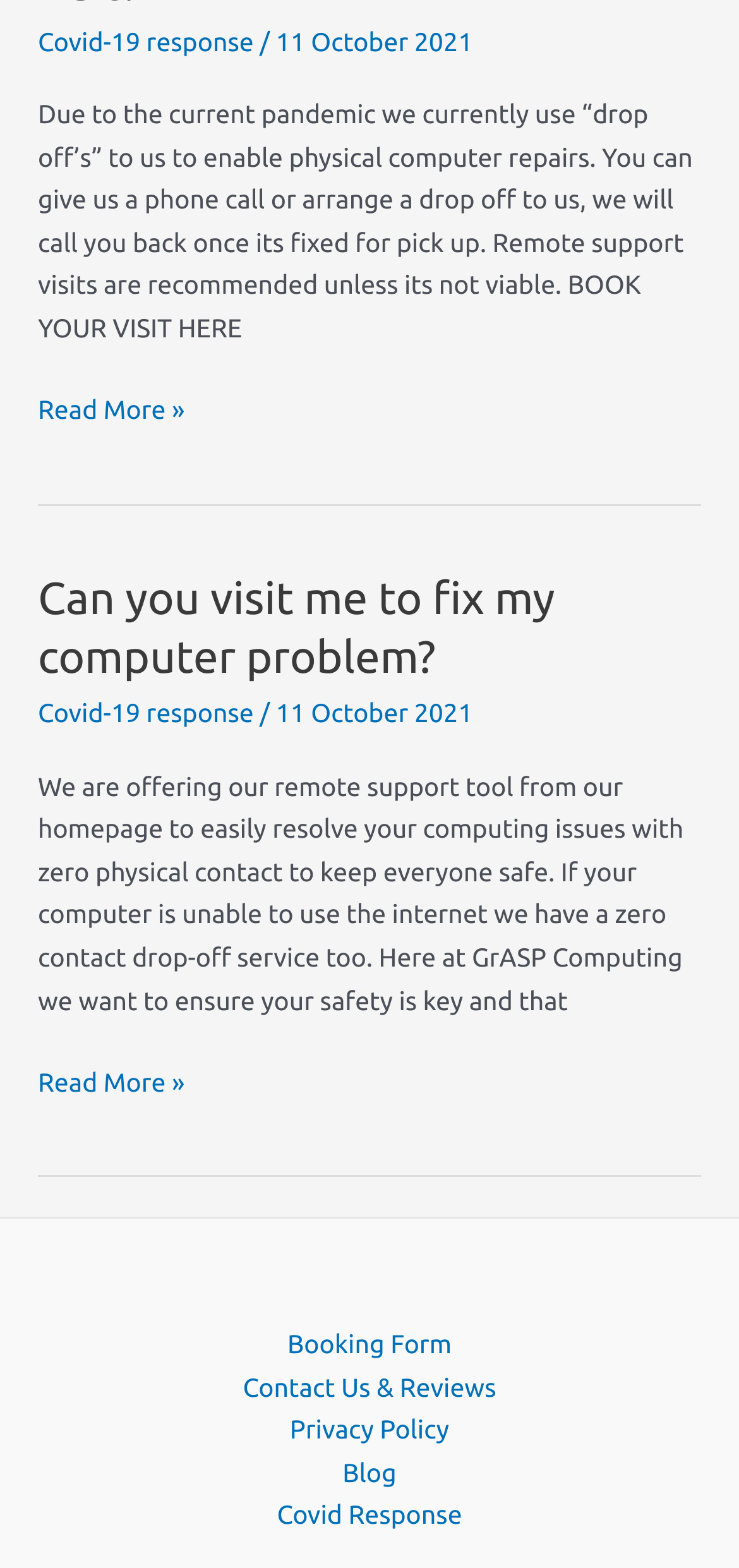Locate the bounding box coordinates of the area to click to fulfill this instruction: "Check the blog". The bounding box should be presented as four float numbers between 0 and 1, in the order [left, top, right, bottom].

[0.412, 0.925, 0.588, 0.953]